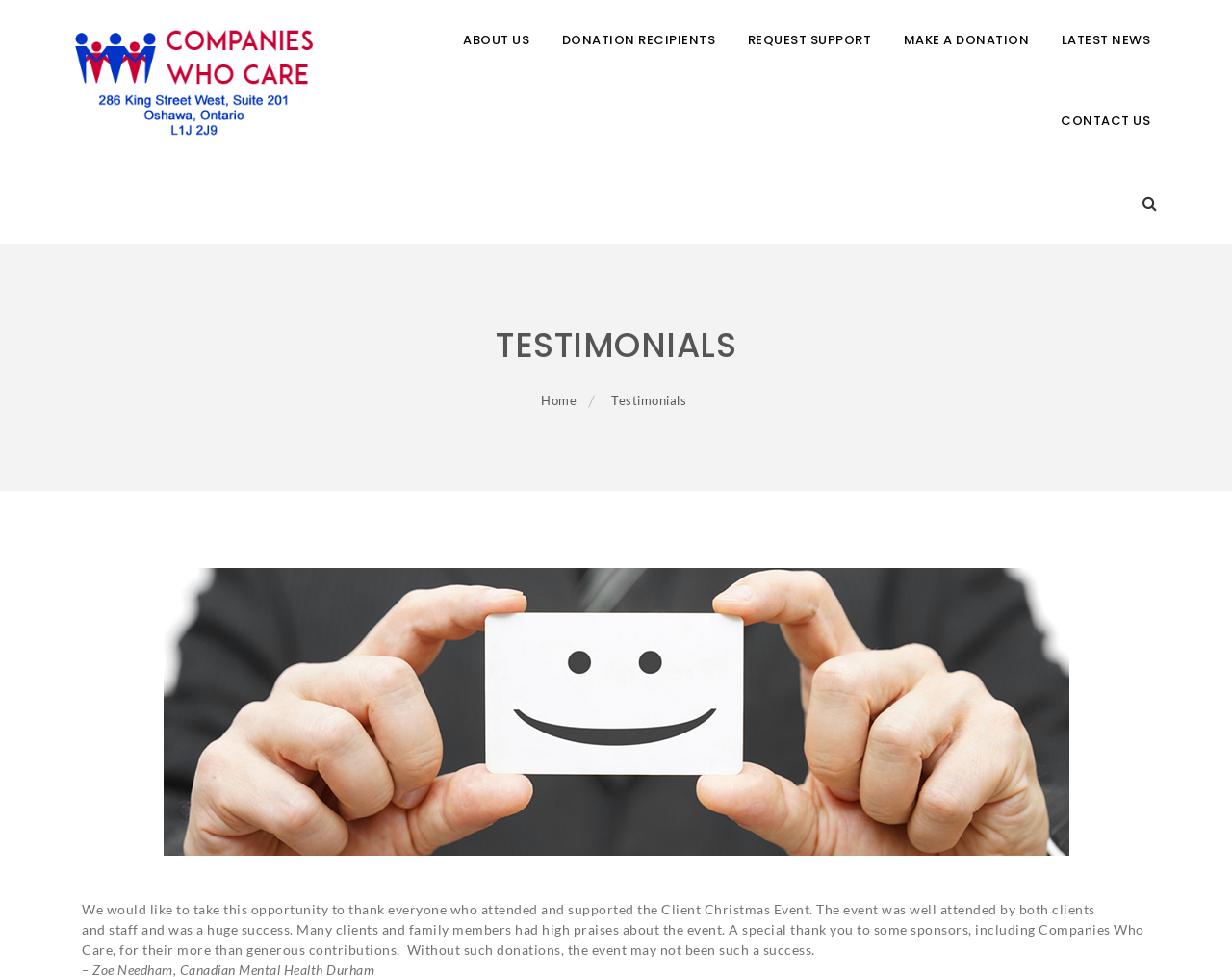Find the bounding box coordinates for the HTML element described as: "Make A Donation". The coordinates should consist of four float values between 0 and 1, i.e., [left, top, right, bottom].

[0.733, 0.0, 0.835, 0.083]